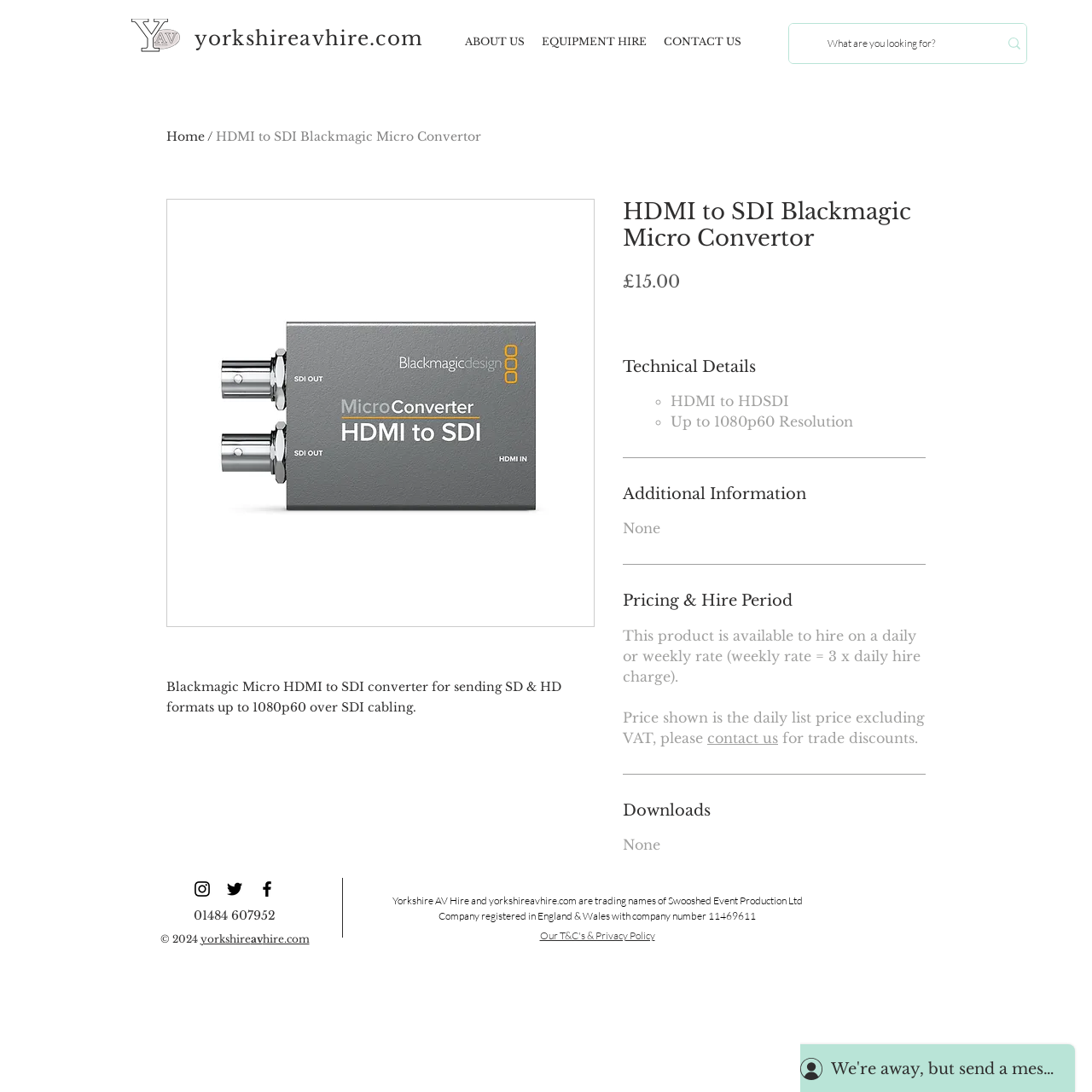What is the company name behind Yorkshire AV Hire?
Using the information from the image, give a concise answer in one word or a short phrase.

Swooshed Event Production Ltd